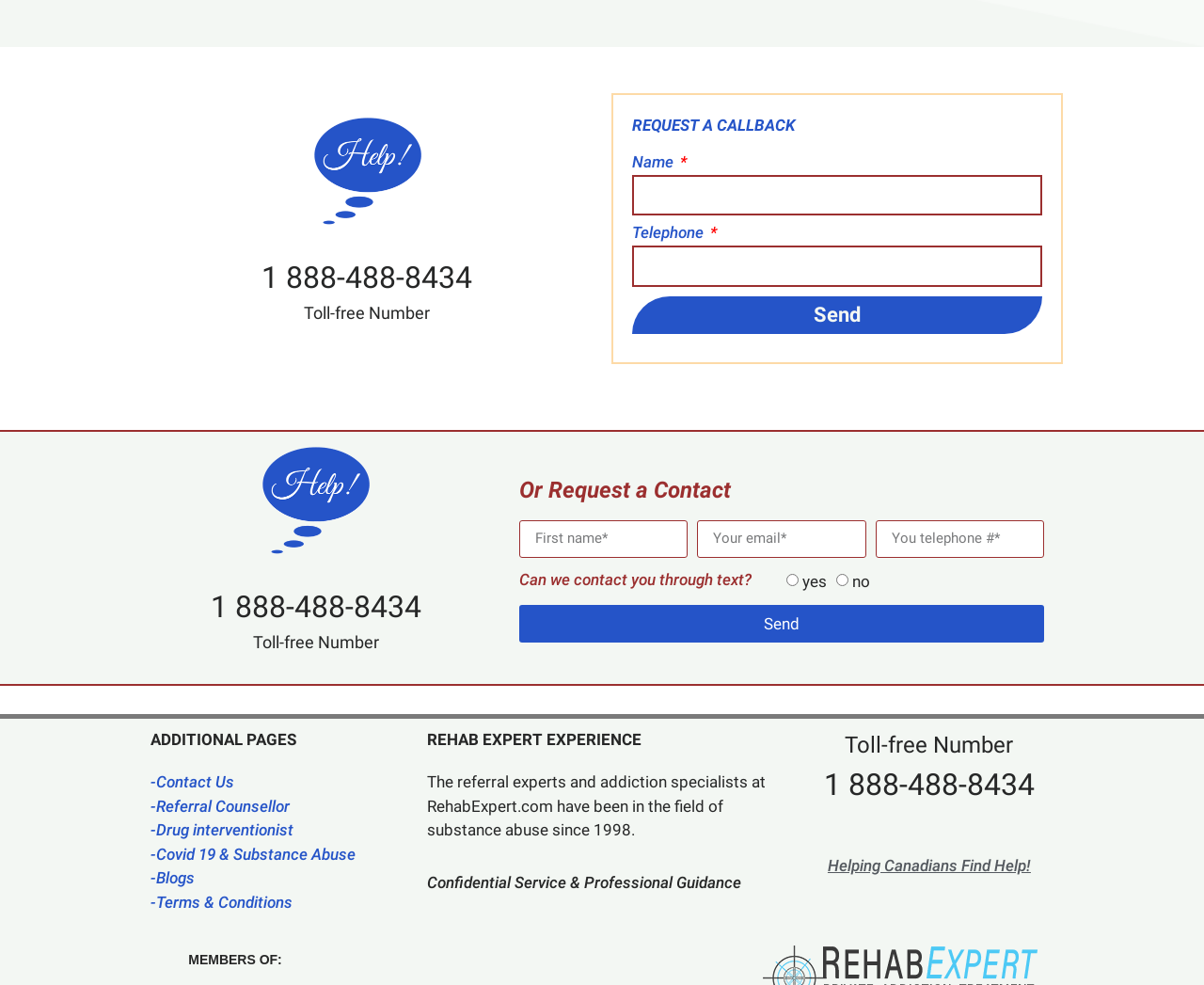Given the content of the image, can you provide a detailed answer to the question?
What is the organization's experience in the field of substance abuse?

The 'REHAB EXPERT EXPERIENCE' section mentions that the referral experts and addiction specialists at RehabExpert.com have been in the field of substance abuse since 1998.